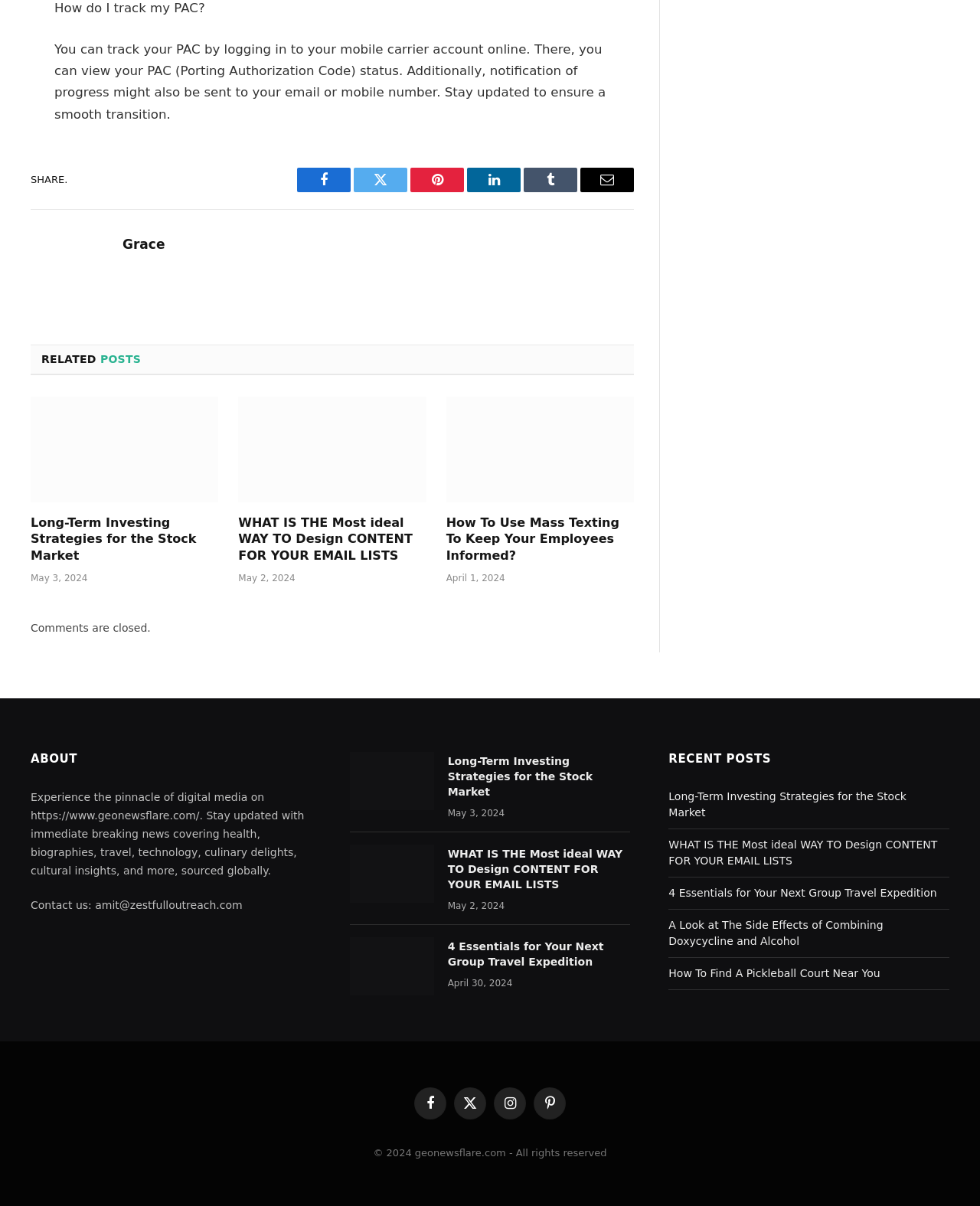Locate the bounding box coordinates of the item that should be clicked to fulfill the instruction: "Contact us through email".

[0.031, 0.745, 0.247, 0.755]